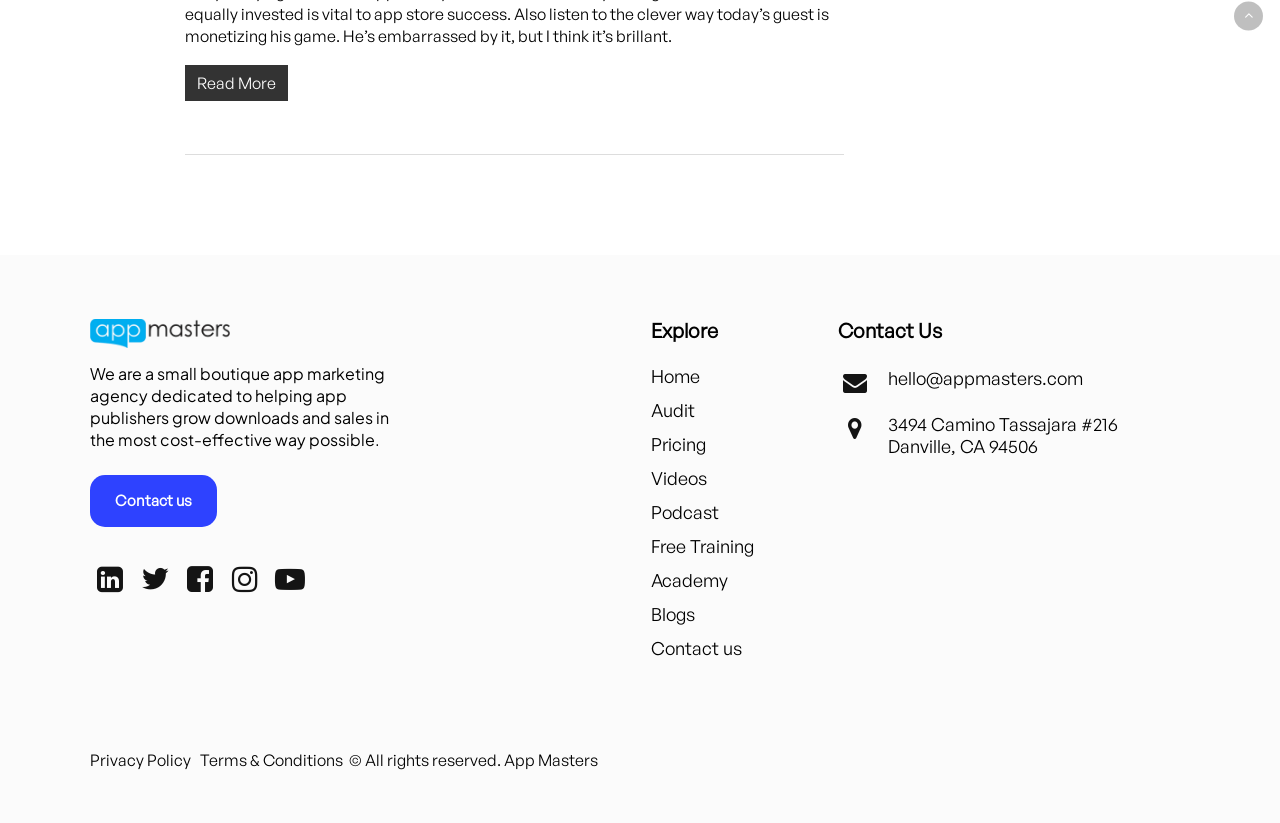Identify the bounding box coordinates for the element you need to click to achieve the following task: "View the privacy policy". The coordinates must be four float values ranging from 0 to 1, formatted as [left, top, right, bottom].

[0.07, 0.912, 0.149, 0.936]